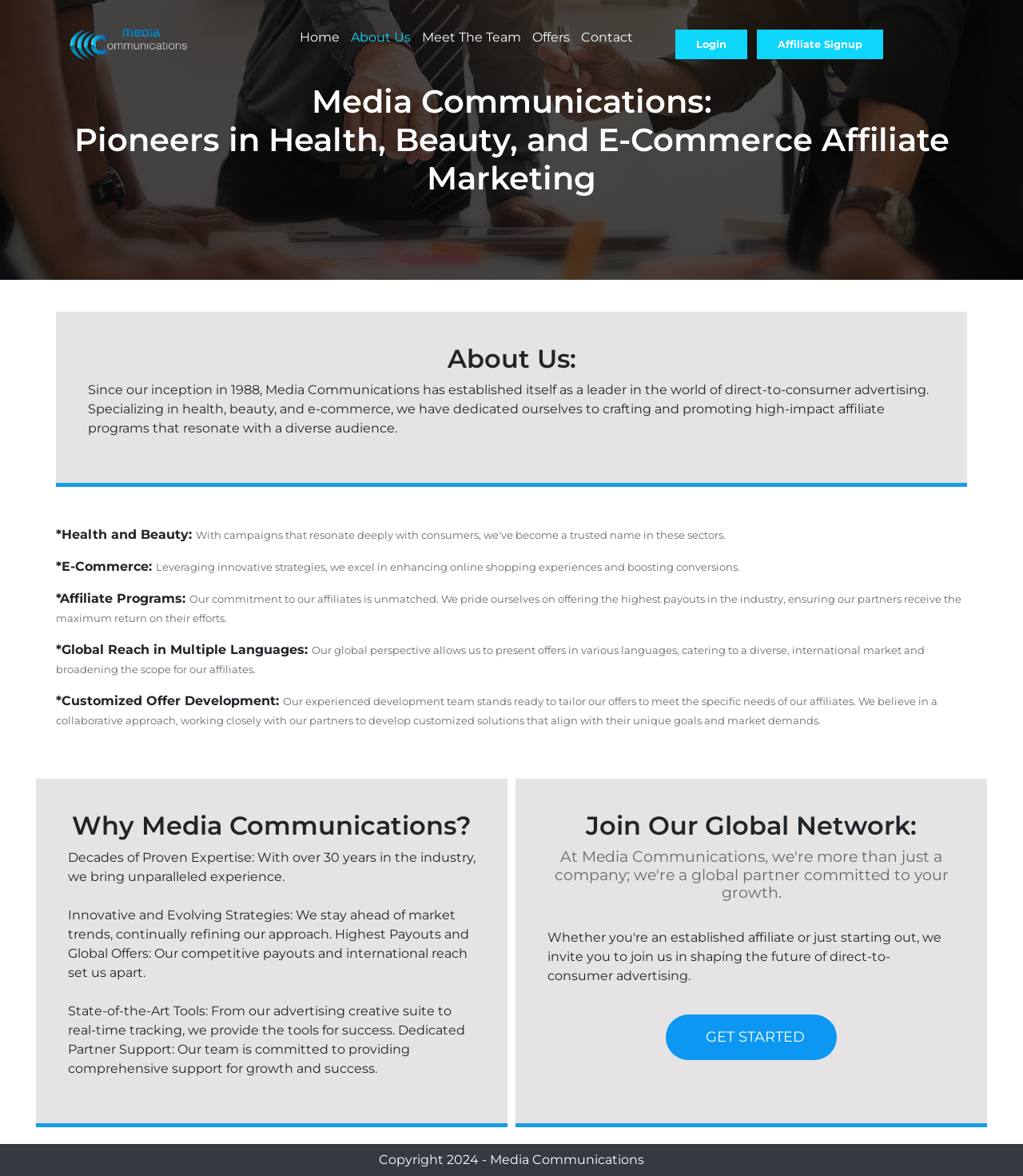Provide a short answer using a single word or phrase for the following question: 
What is the year of the copyright?

2024